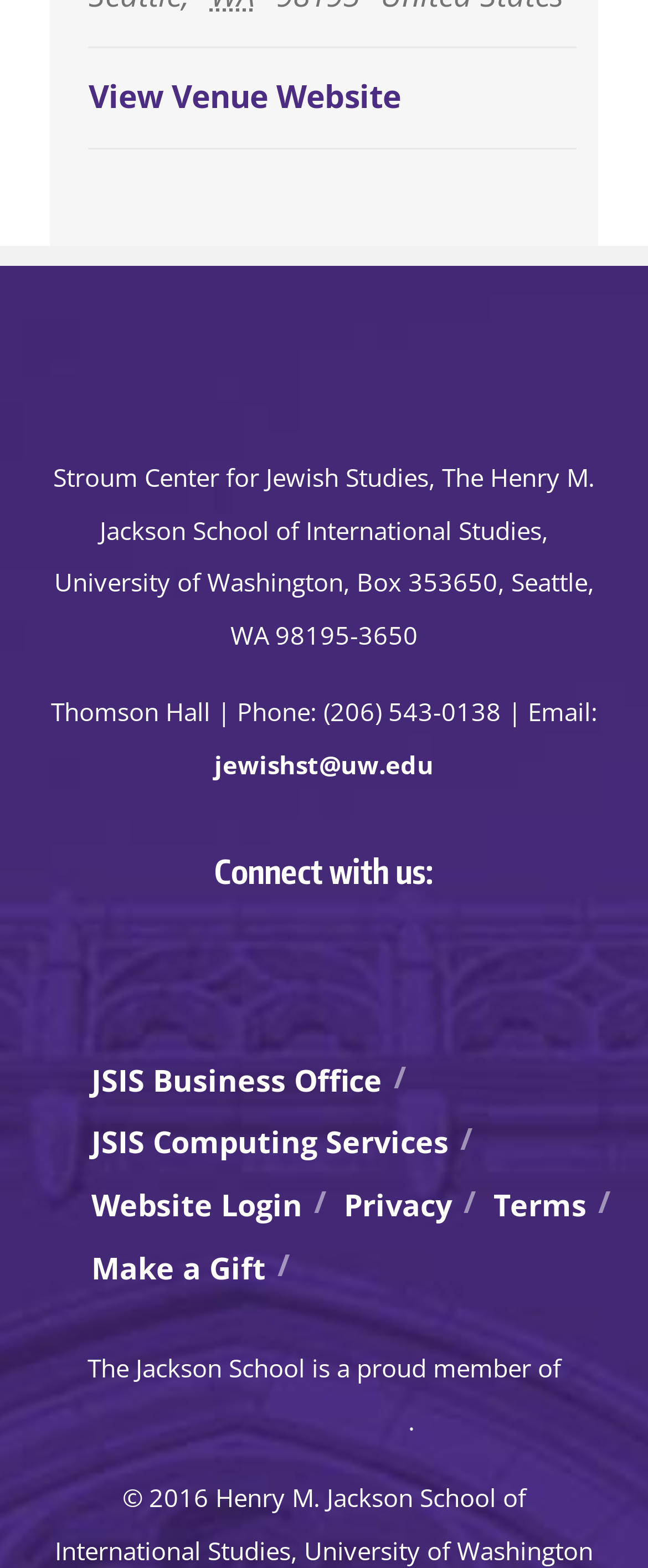What is the phone number of Thomson Hall?
Please provide a comprehensive answer based on the contents of the image.

The answer can be found in the StaticText element with the text 'Thomson Hall | Phone: (206) 543-0138 | Email:' which provides the phone number of Thomson Hall.